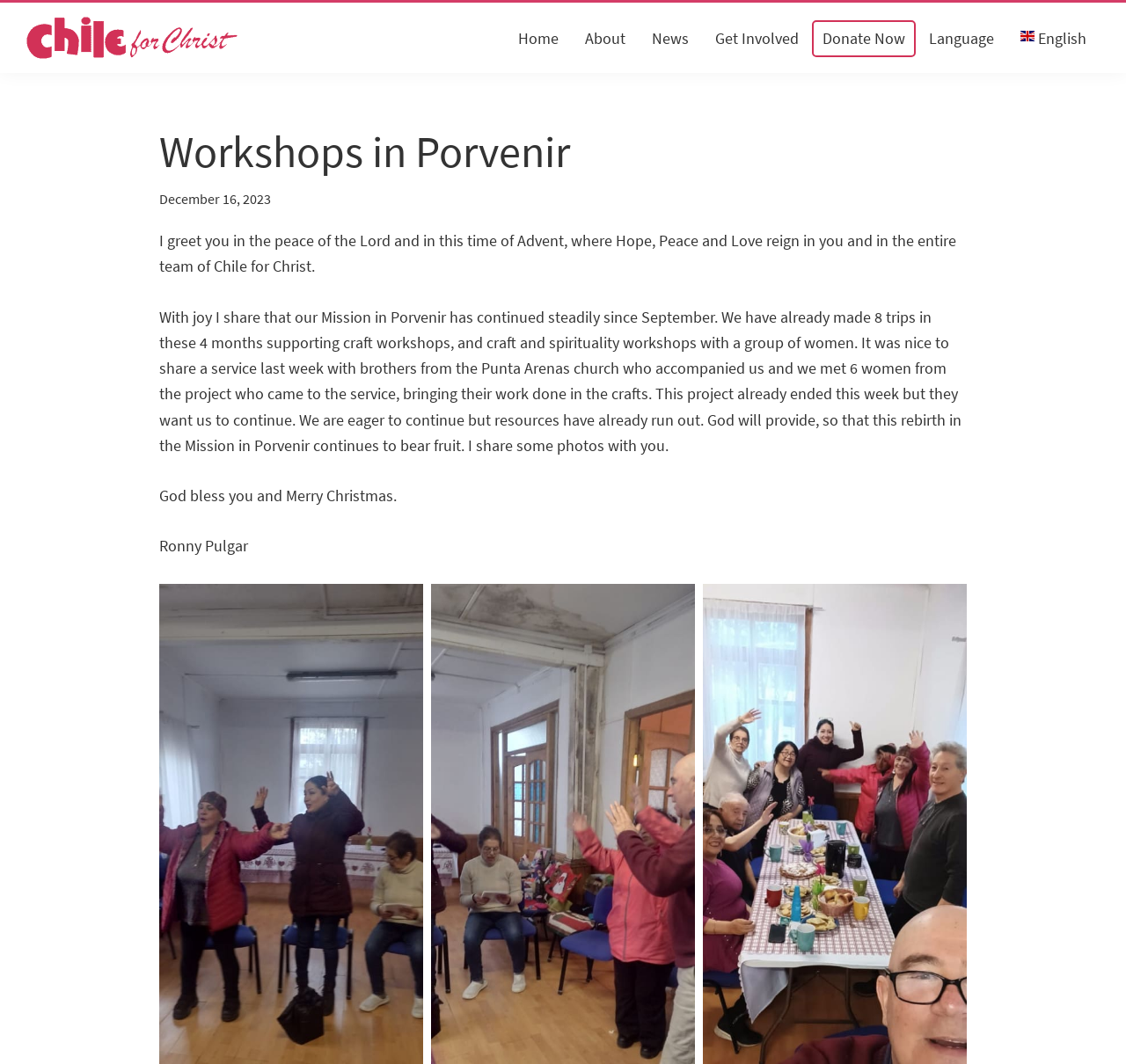Based on the element description Get Involved, identify the bounding box of the UI element in the given webpage screenshot. The coordinates should be in the format (top-left x, top-left y, bottom-right x, bottom-right y) and must be between 0 and 1.

[0.623, 0.019, 0.721, 0.054]